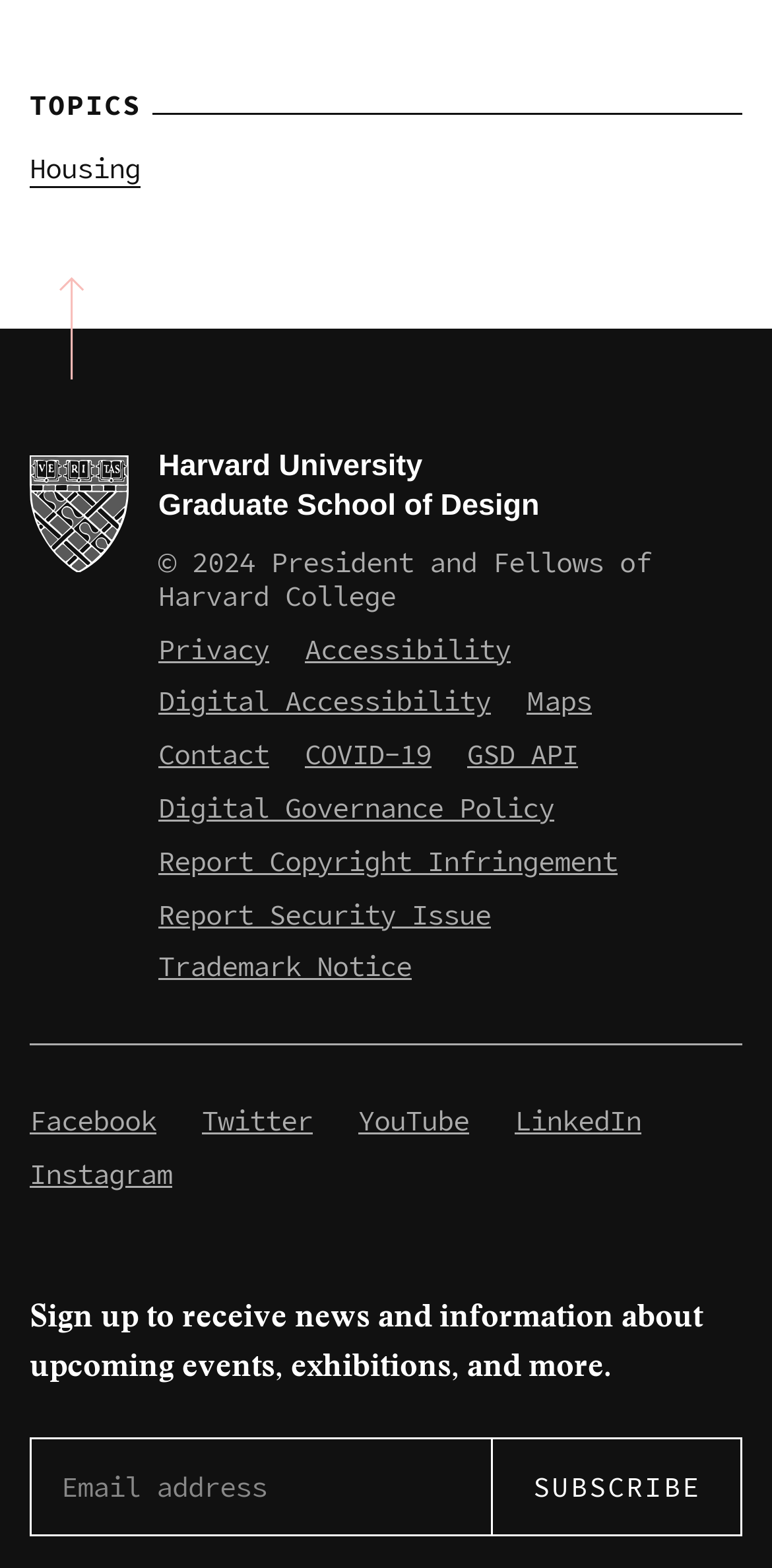Predict the bounding box coordinates of the area that should be clicked to accomplish the following instruction: "Follow on Facebook". The bounding box coordinates should consist of four float numbers between 0 and 1, i.e., [left, top, right, bottom].

[0.038, 0.704, 0.203, 0.726]